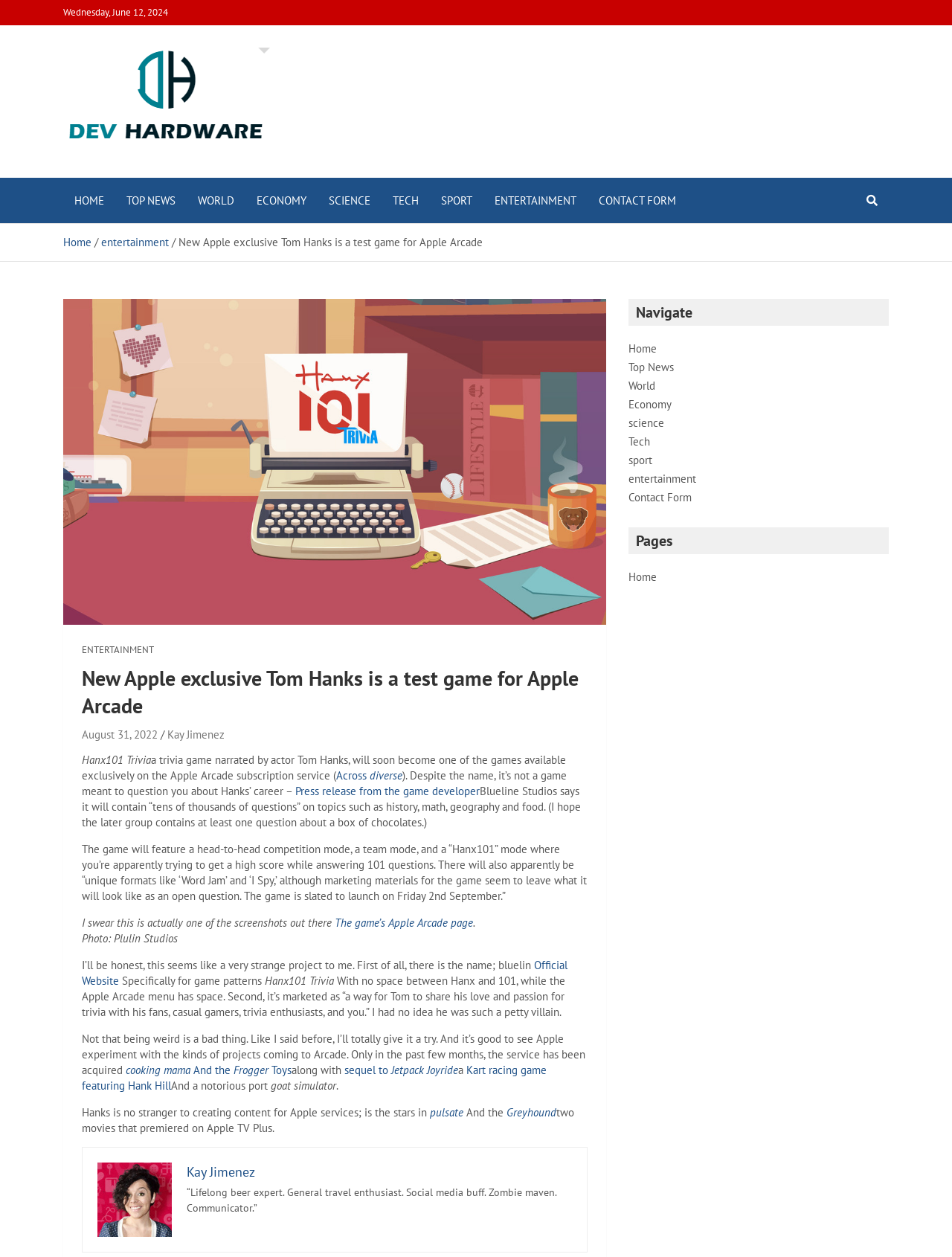Please give a succinct answer to the question in one word or phrase:
When is the game Hanx101 Trivia slated to launch?

Friday, 2nd September